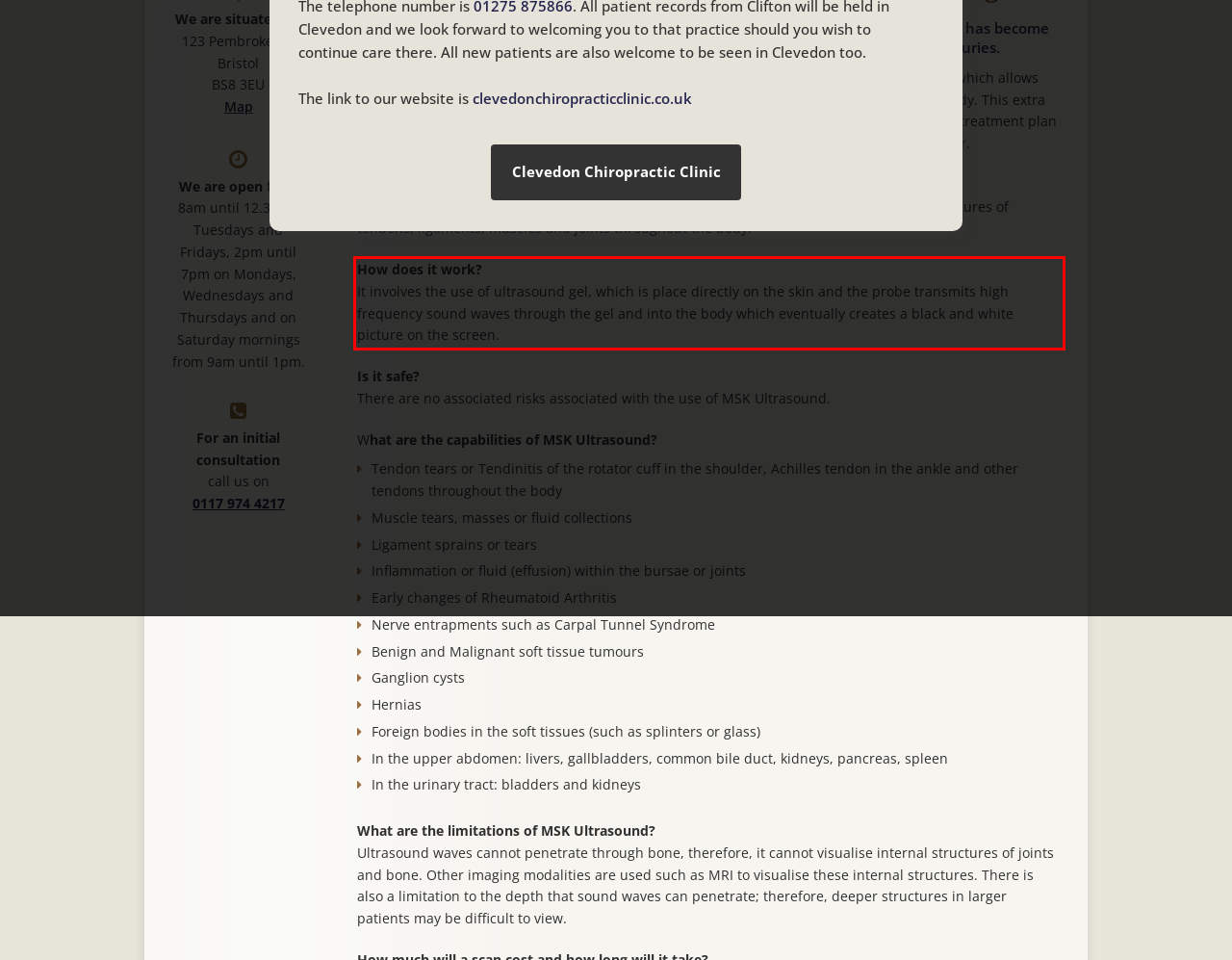Please perform OCR on the UI element surrounded by the red bounding box in the given webpage screenshot and extract its text content.

How does it work? It involves the use of ultrasound gel, which is place directly on the skin and the probe transmits high frequency sound waves through the gel and into the body which eventually creates a black and white picture on the screen.